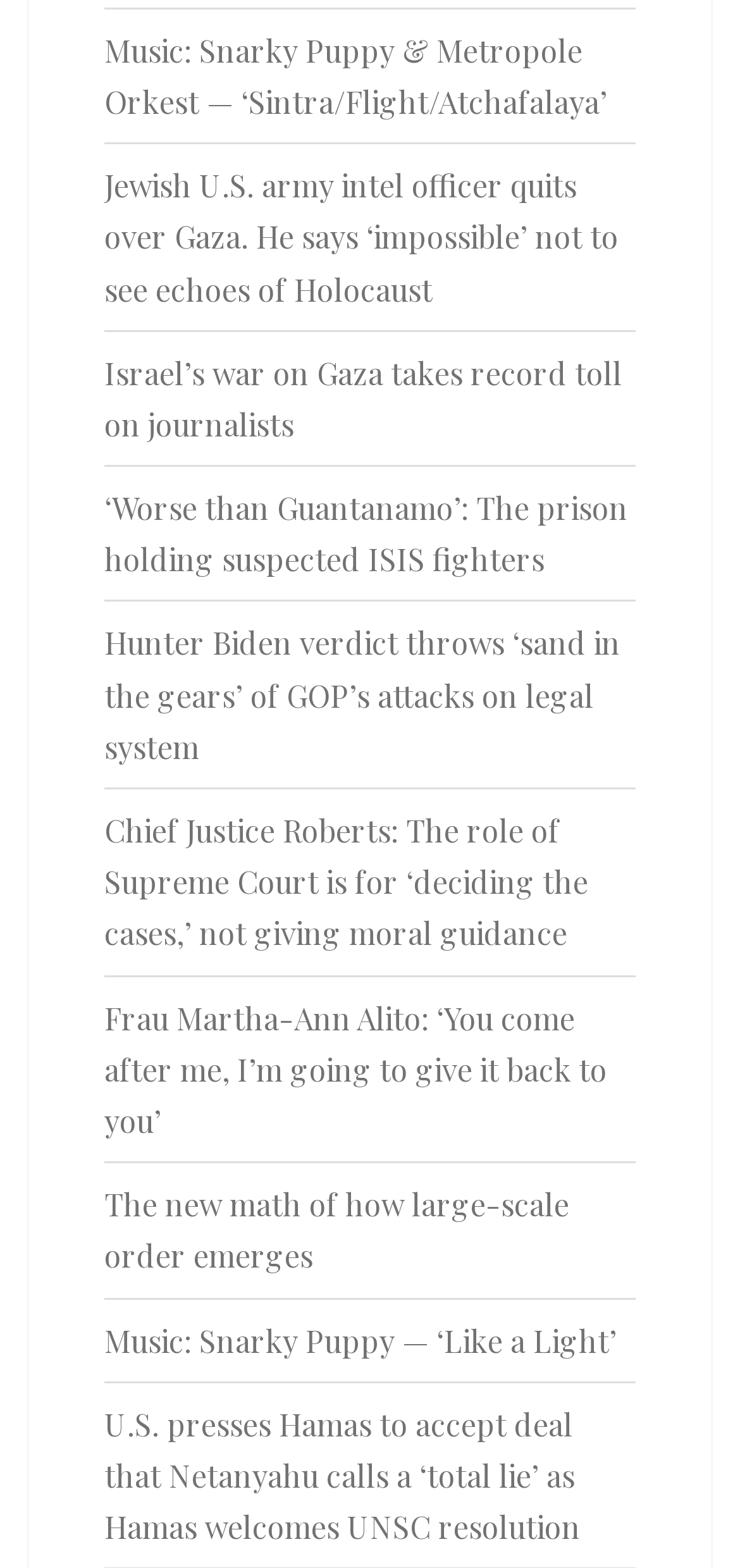What is the subject of the third link?
Look at the image and provide a short answer using one word or a phrase.

Journalists